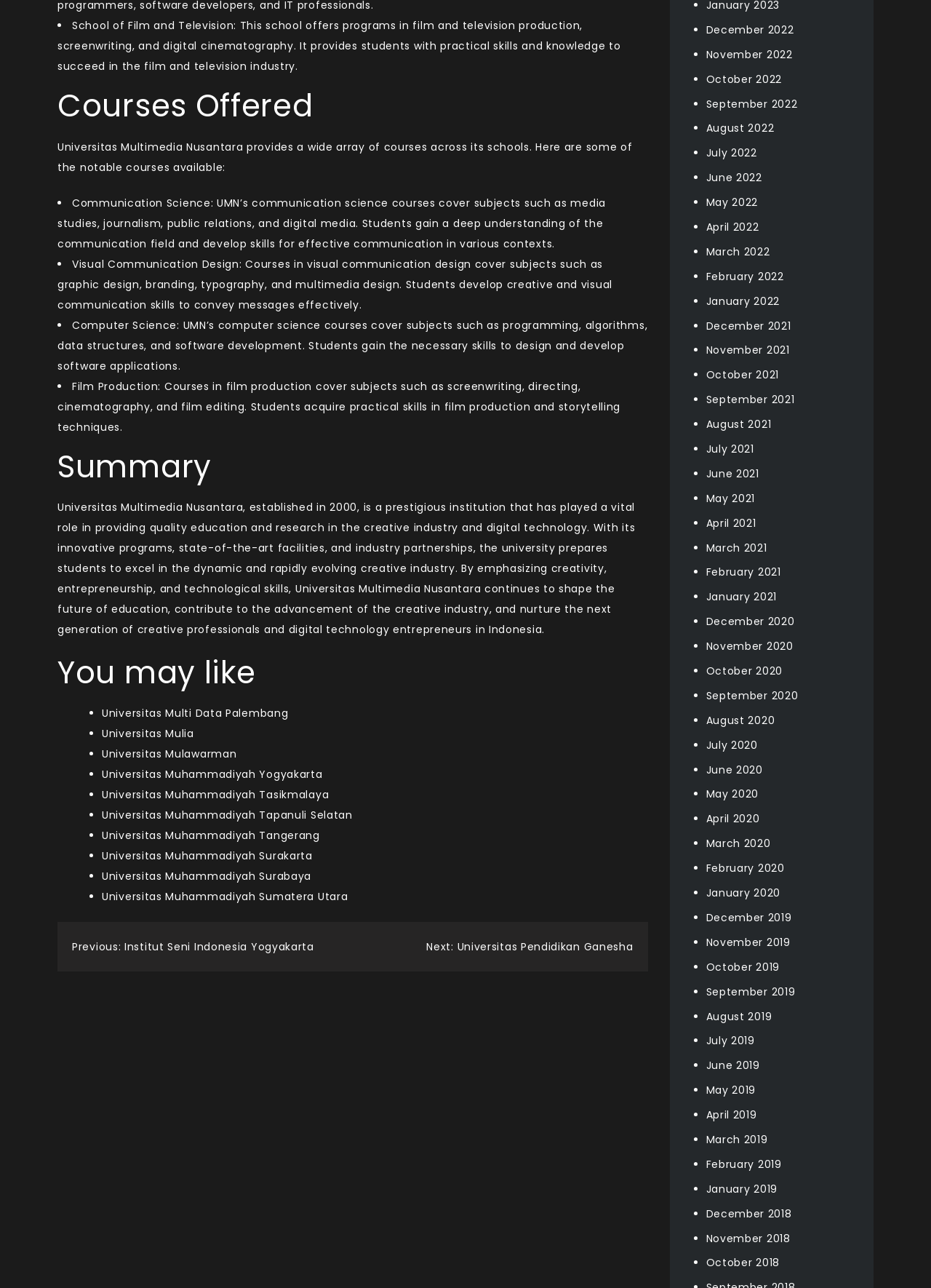Please study the image and answer the question comprehensively:
What school offers programs in film and television production?

The question asks about the school that offers programs in film and television production. From the webpage, we can see that the first paragraph mentions 'School of Film and Television: This school offers programs in film and television production, screenwriting, and digital cinematography.' Therefore, the answer is 'School of Film and Television'.